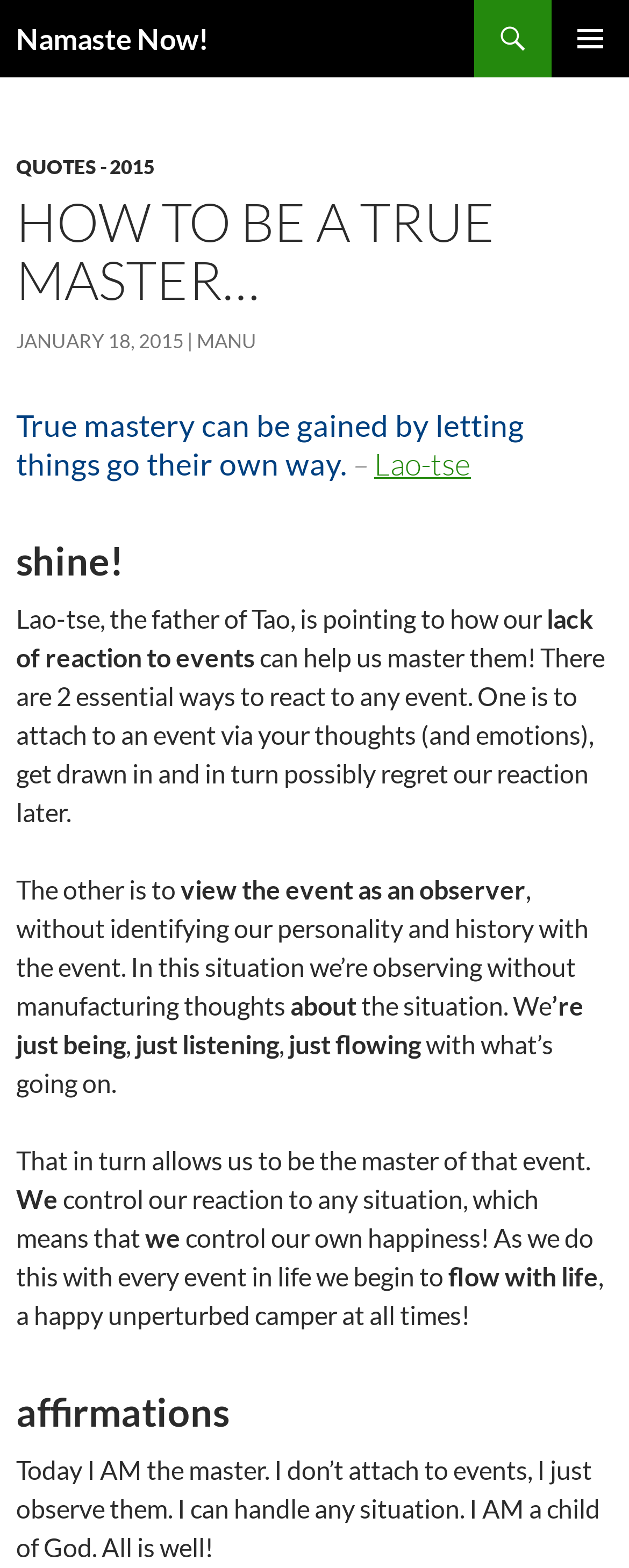What is the quote by Lao-tse?
Refer to the image and provide a one-word or short phrase answer.

True mastery can be gained by letting things go their own way.